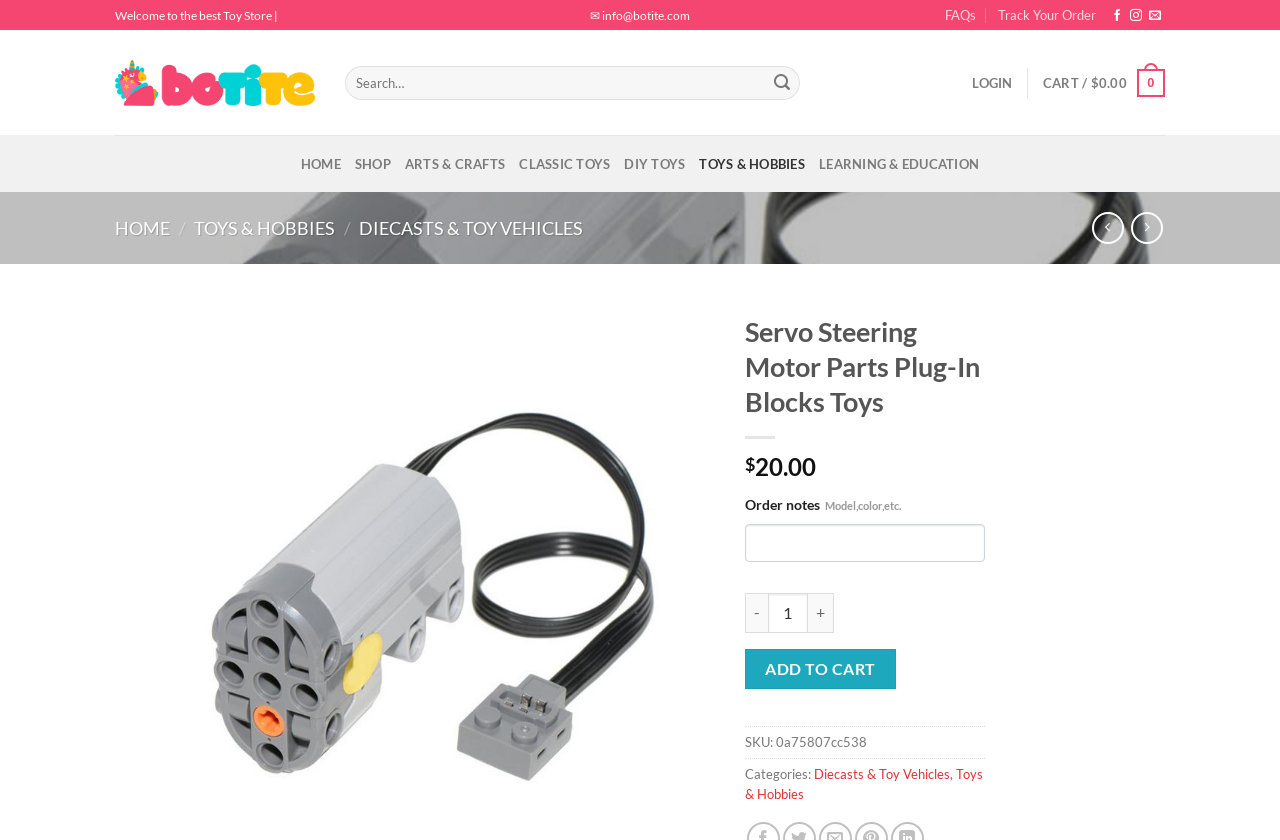What is the purpose of the 'Order notes' textbox?
Using the visual information from the image, give a one-word or short-phrase answer.

Enter model, color, etc.